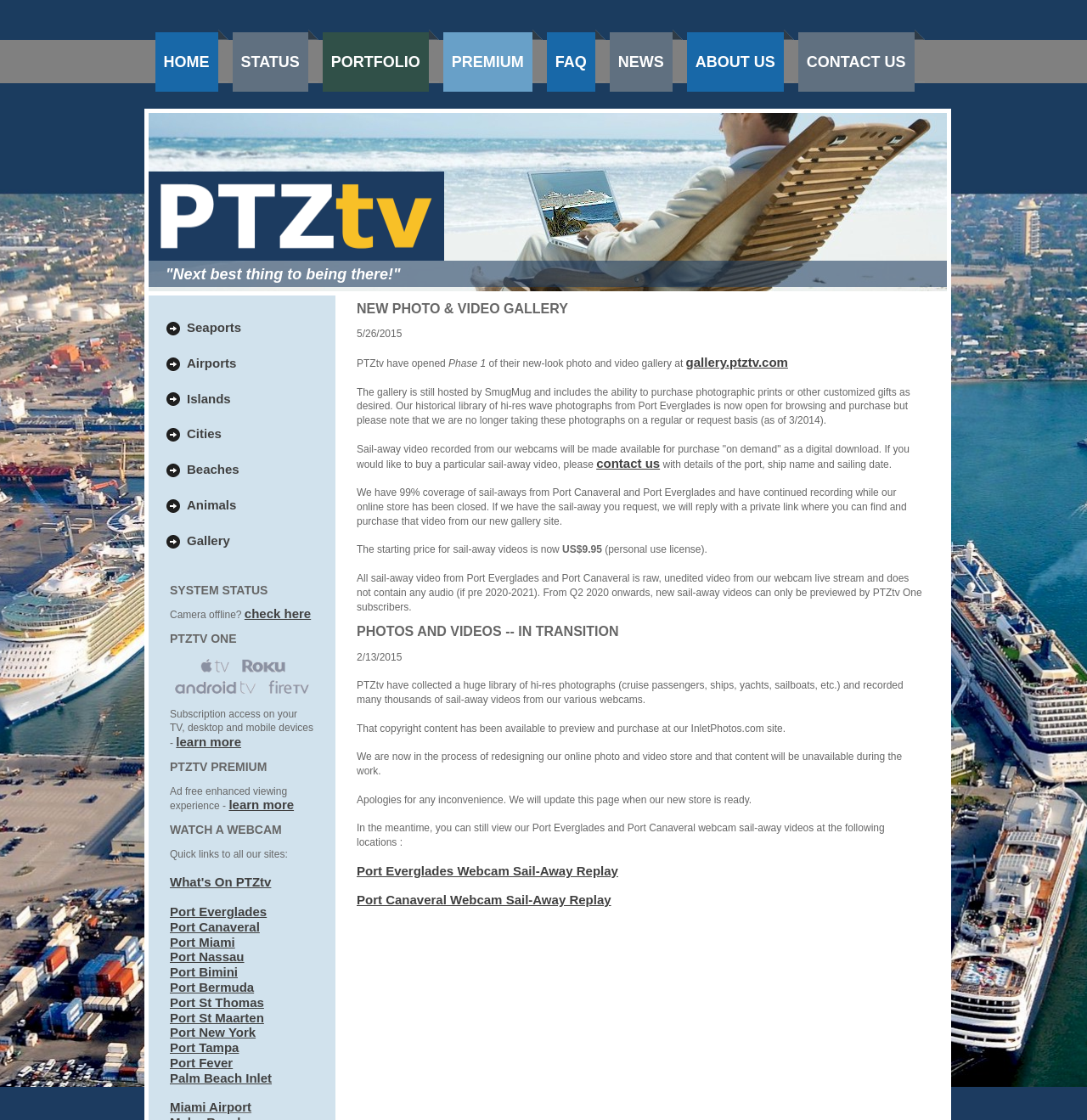Determine the bounding box coordinates for the region that must be clicked to execute the following instruction: "Check the SYSTEM STATUS".

[0.156, 0.52, 0.289, 0.535]